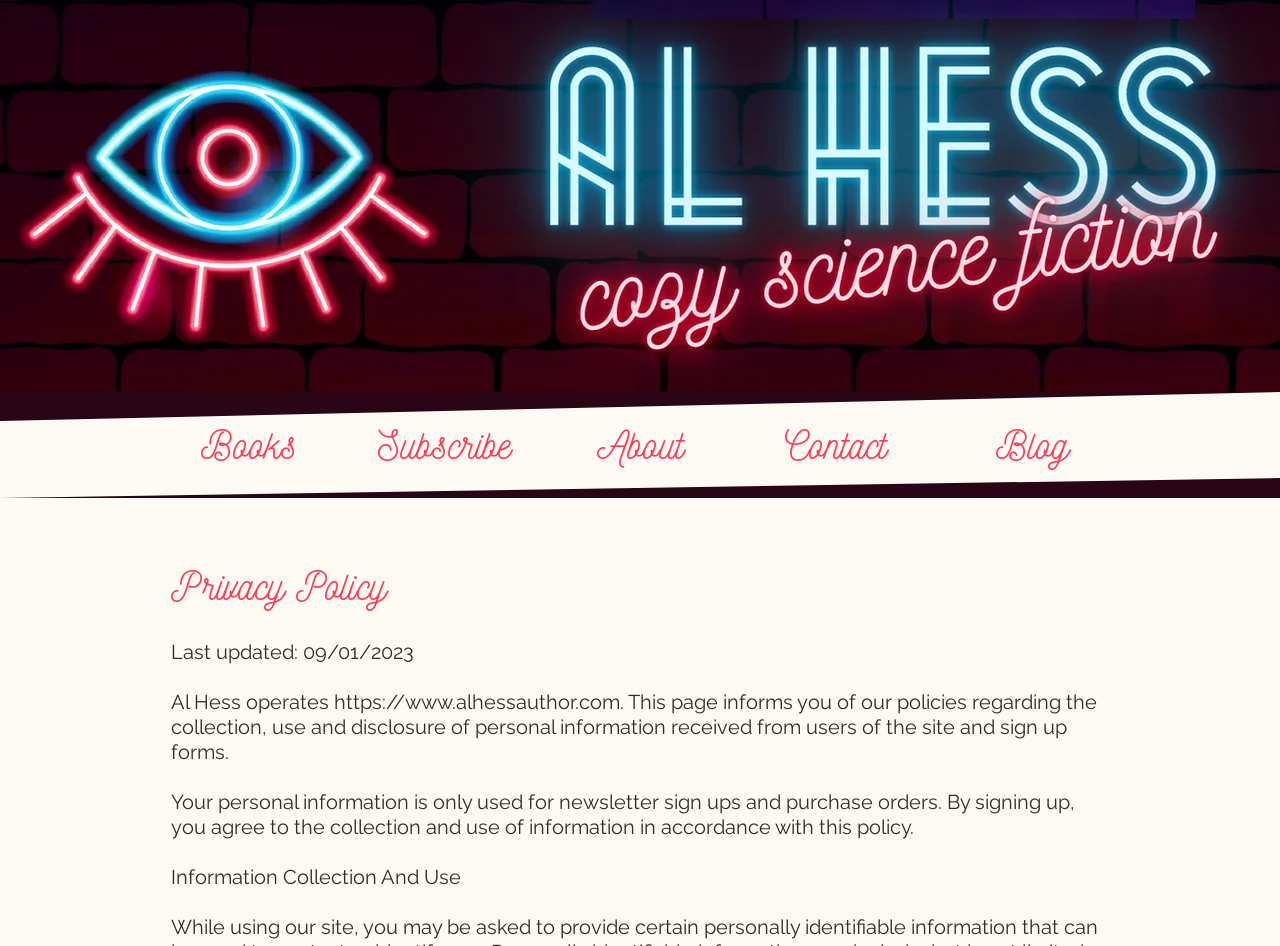Identify the bounding box for the UI element that is described as follows: "Subscribe".

[0.27, 0.423, 0.423, 0.518]